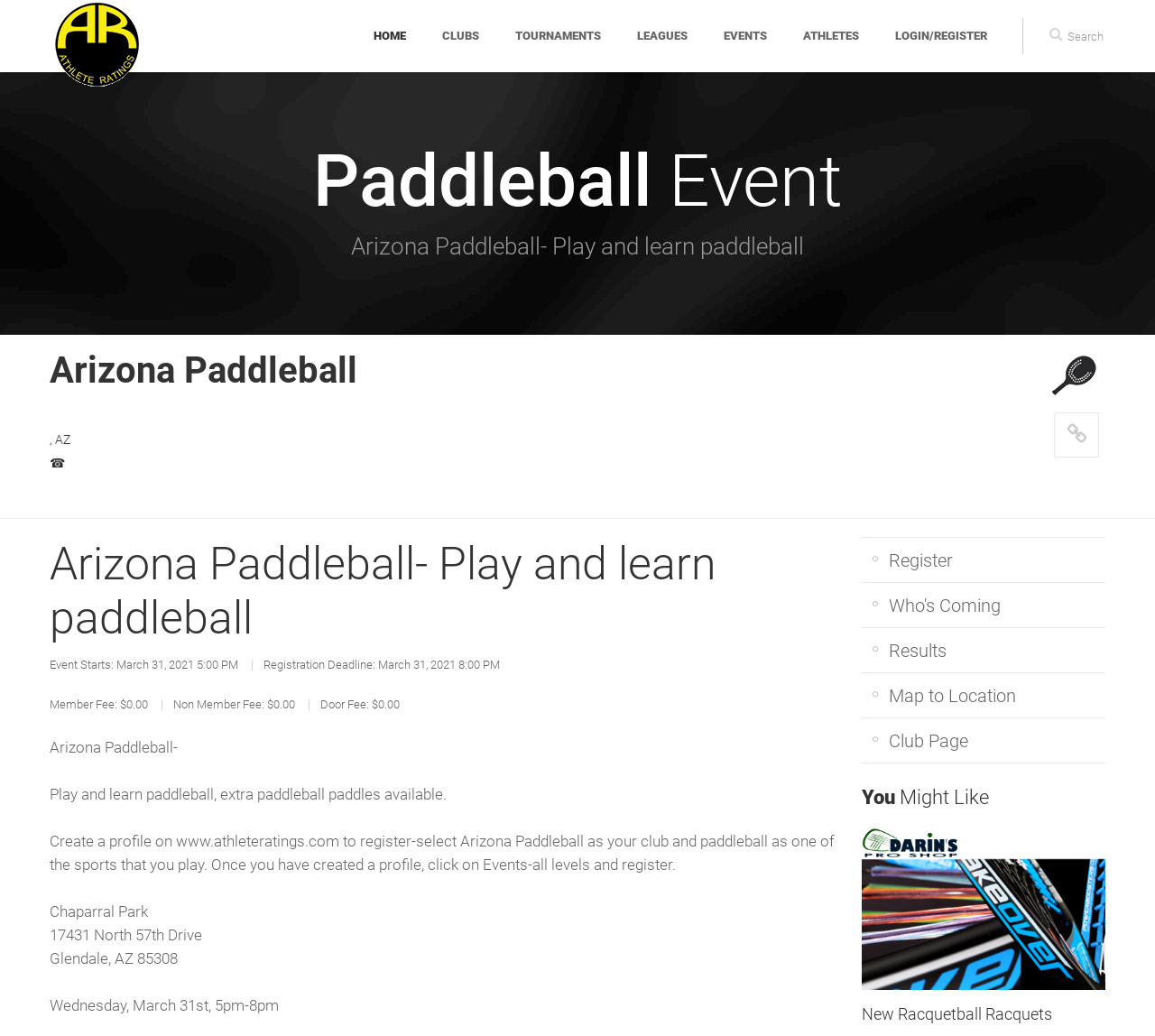How many social media links are there?
Provide a fully detailed and comprehensive answer to the question.

I counted the number of social media links, which are located below the 'Social Media' heading. The links are Facebook, Twitter, Instagram, YouTube, and LinkedIn, represented by their respective icons.